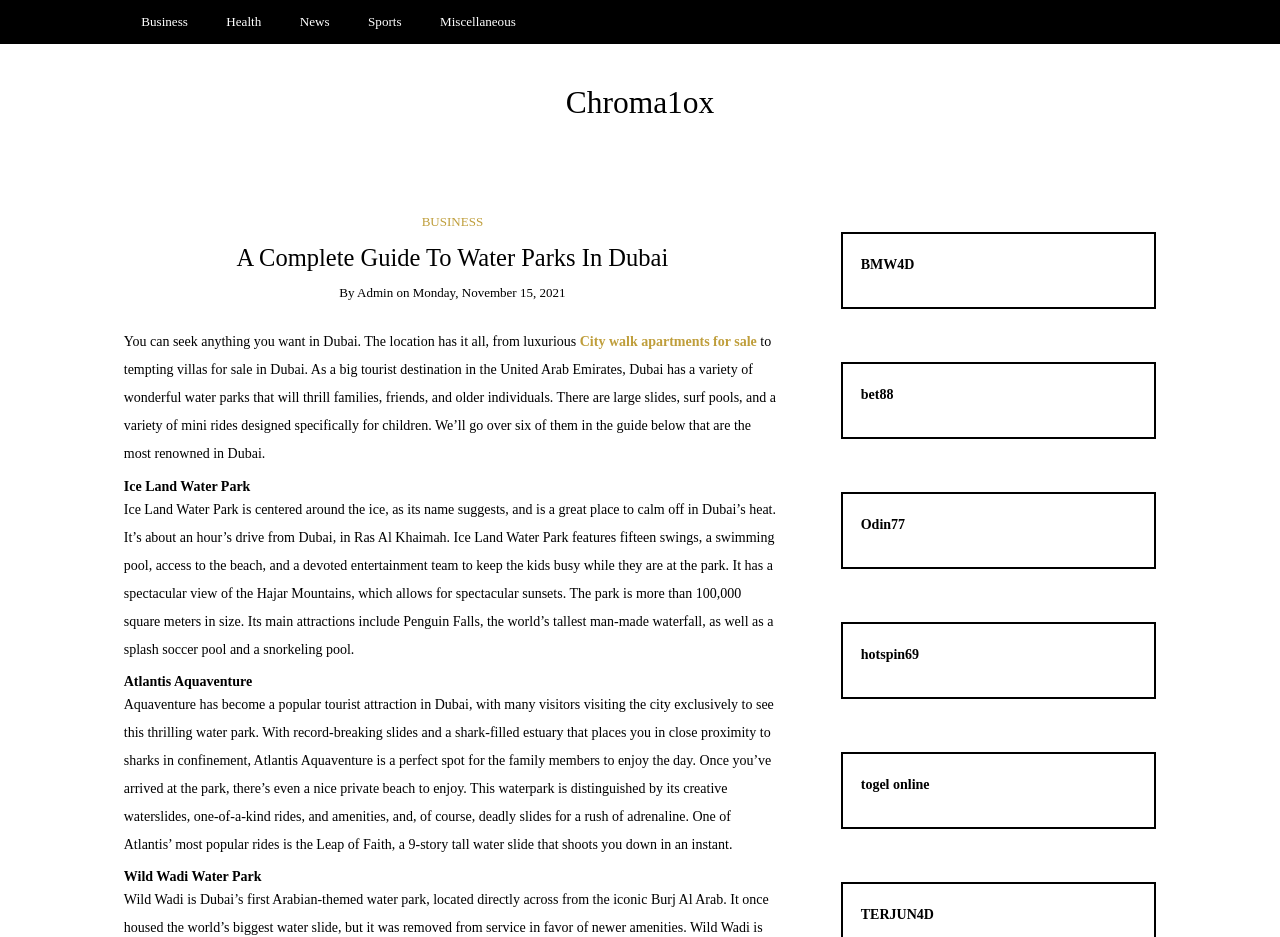Identify the bounding box coordinates of the area you need to click to perform the following instruction: "Read about Ice Land Water Park".

[0.097, 0.511, 0.196, 0.527]